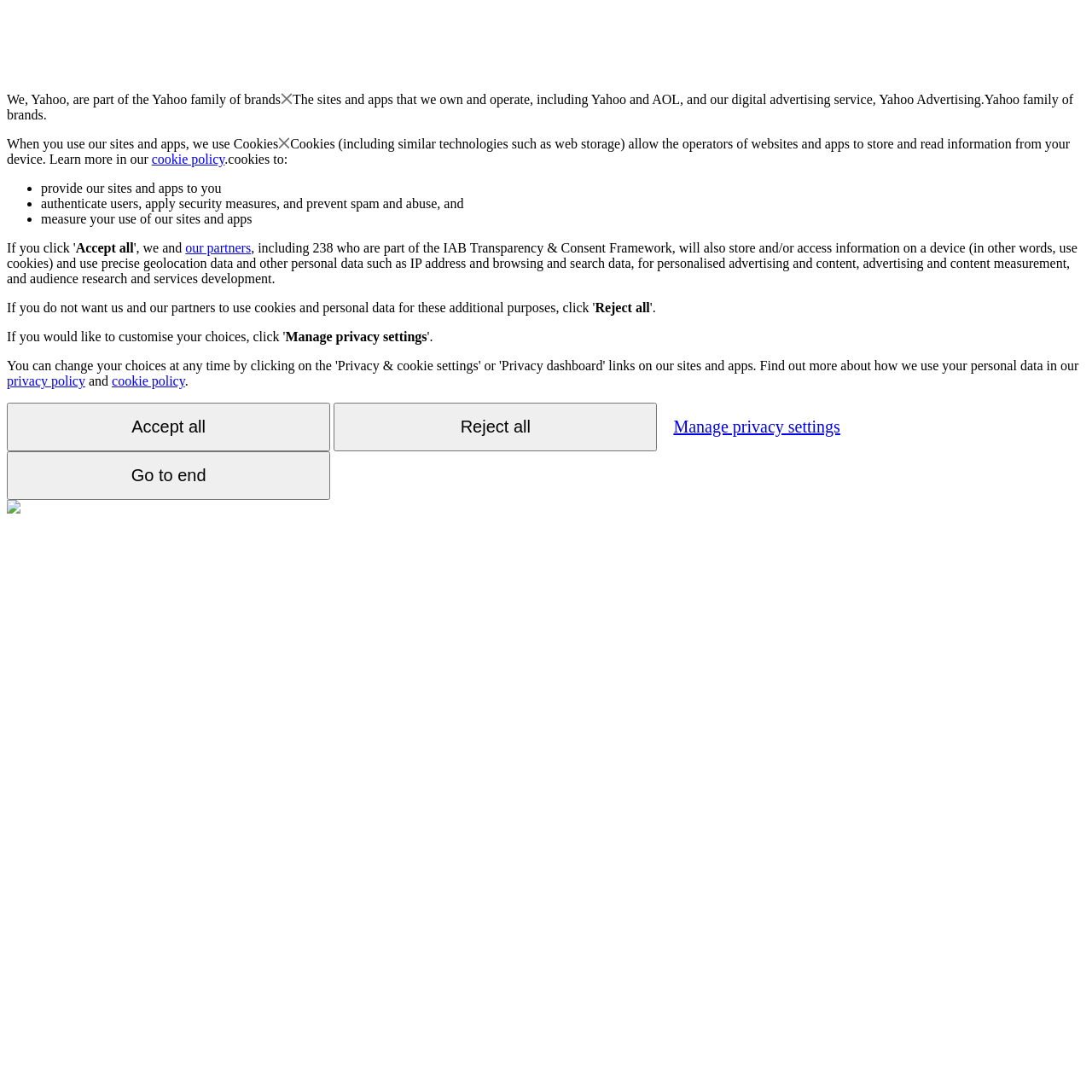Can you identify the bounding box coordinates of the clickable region needed to carry out this instruction: 'Read the recent post 'Staburo @ PSI Conference 2024''? The coordinates should be four float numbers within the range of 0 to 1, stated as [left, top, right, bottom].

None